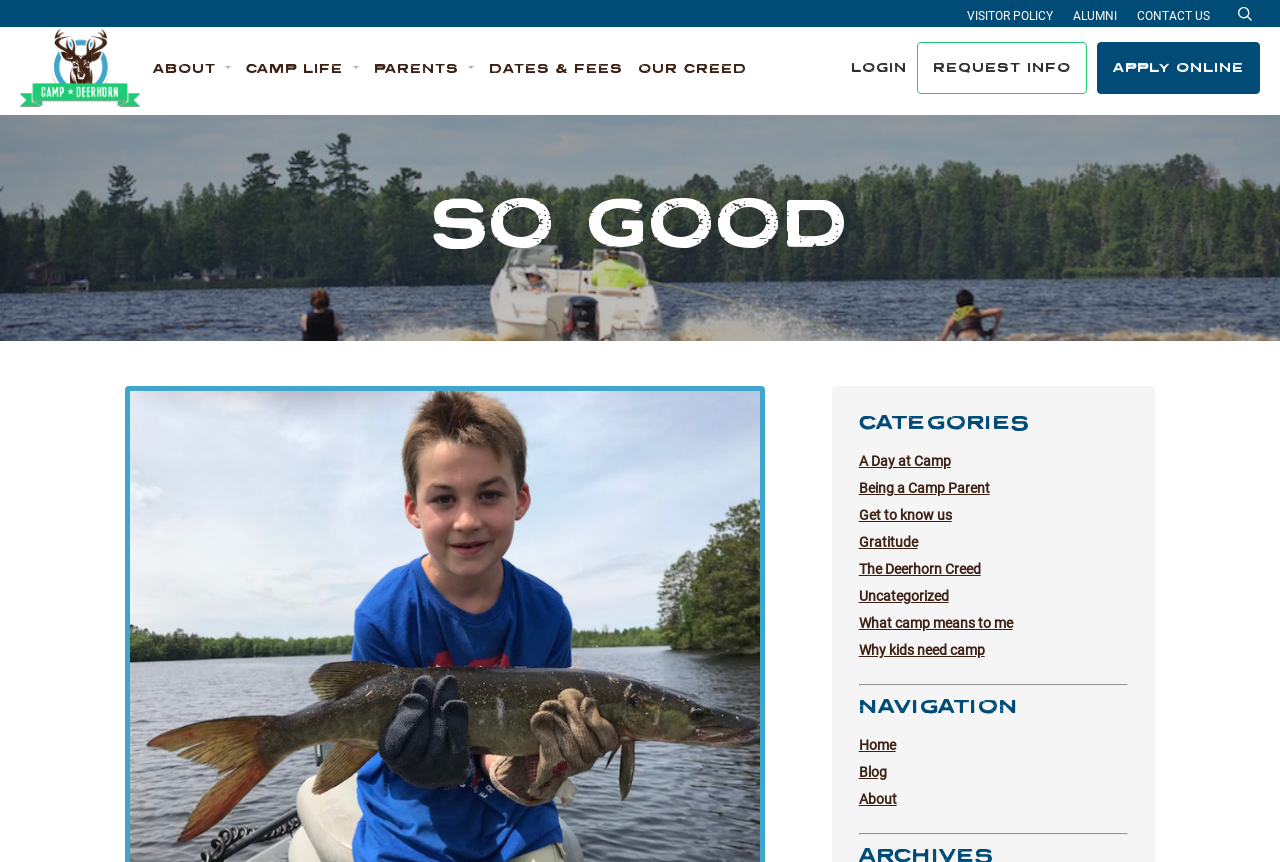Locate the bounding box coordinates of the segment that needs to be clicked to meet this instruction: "Search for something".

[0.961, 0.008, 0.984, 0.024]